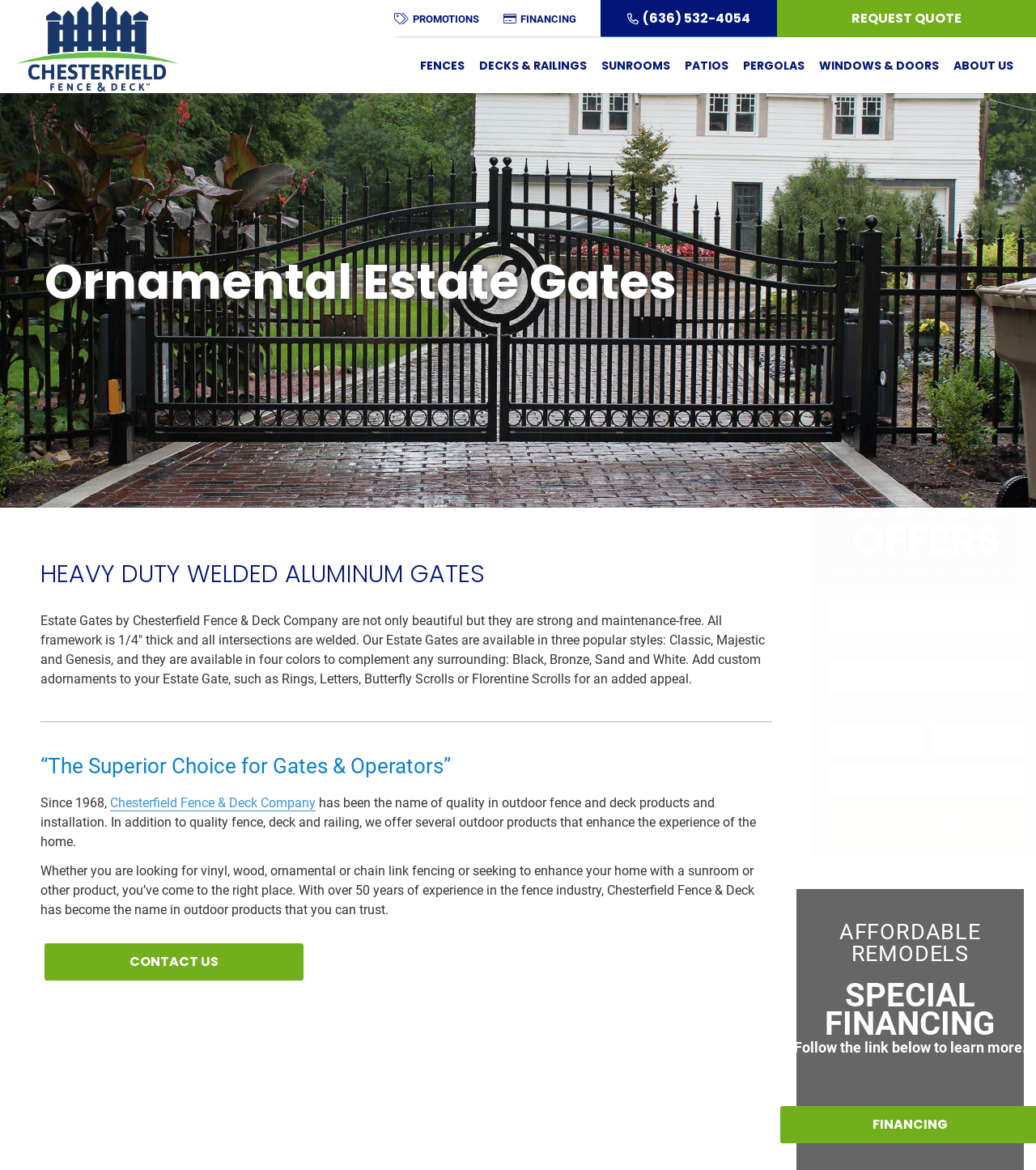How many colors are these gates available in?
Using the image as a reference, give a one-word or short phrase answer.

Four